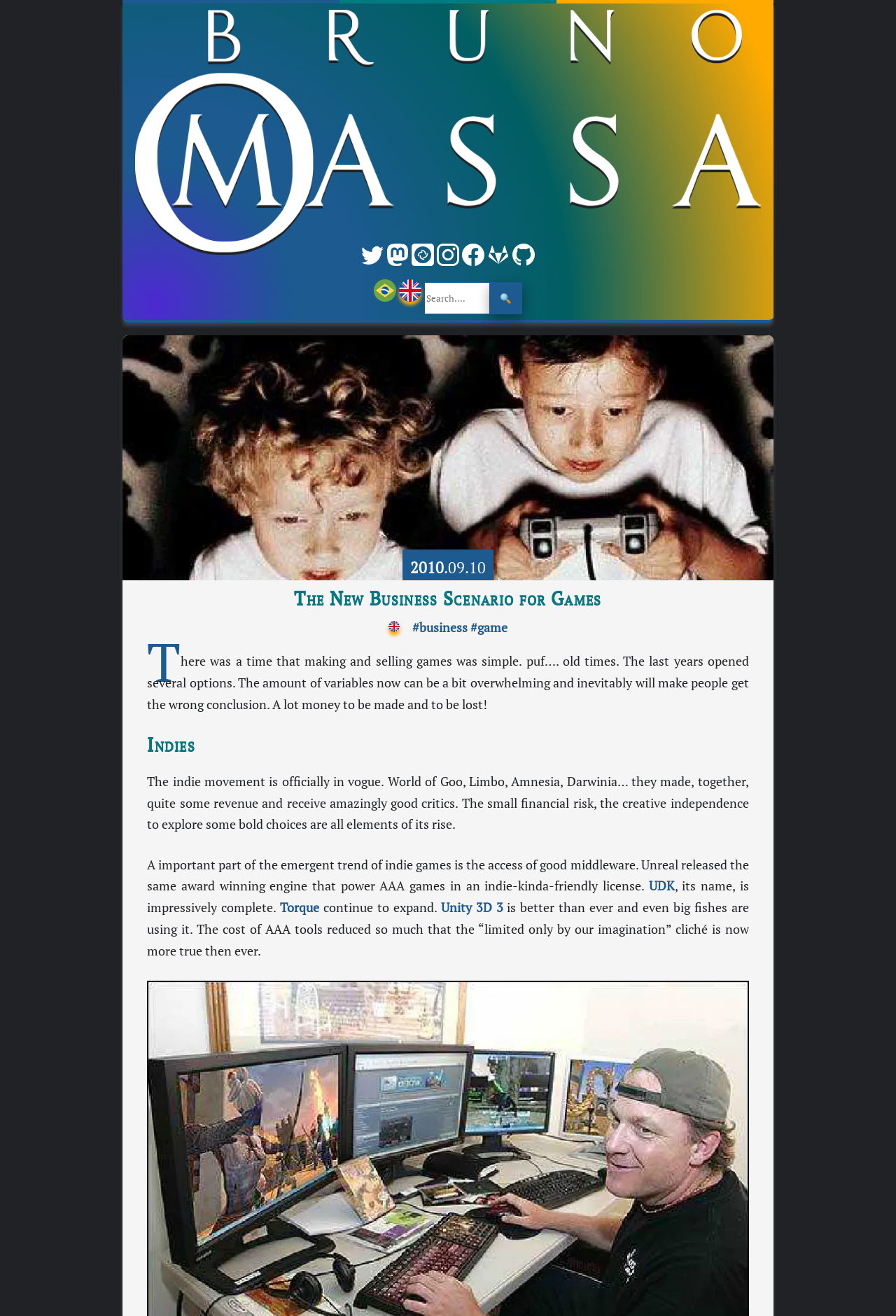Respond with a single word or phrase to the following question:
How many social media links are on this webpage?

6